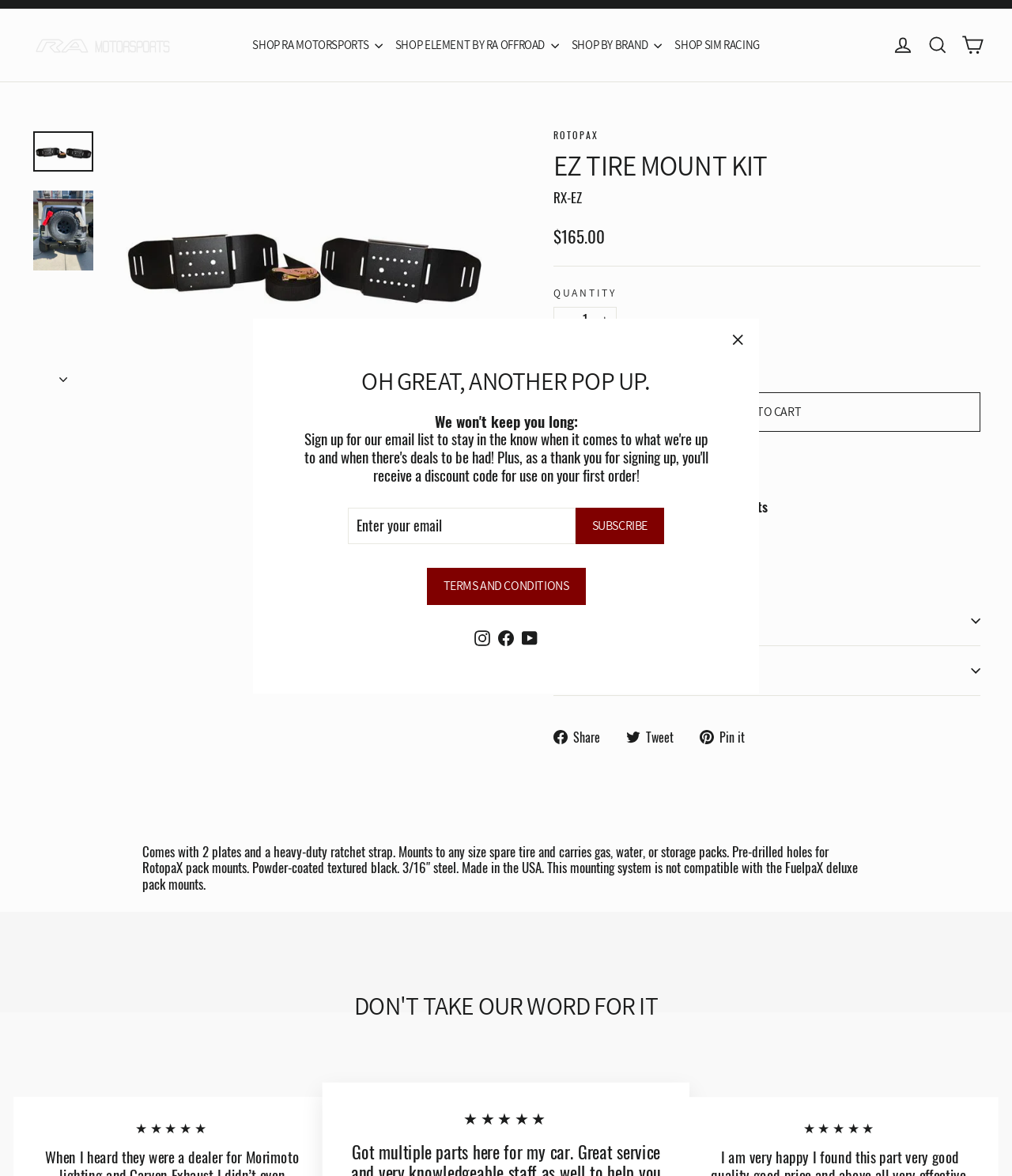Use the information in the screenshot to answer the question comprehensively: What is the material of the product?

I found the answer by reading the product description, which mentions that the product is made of '3/16″ steel'.